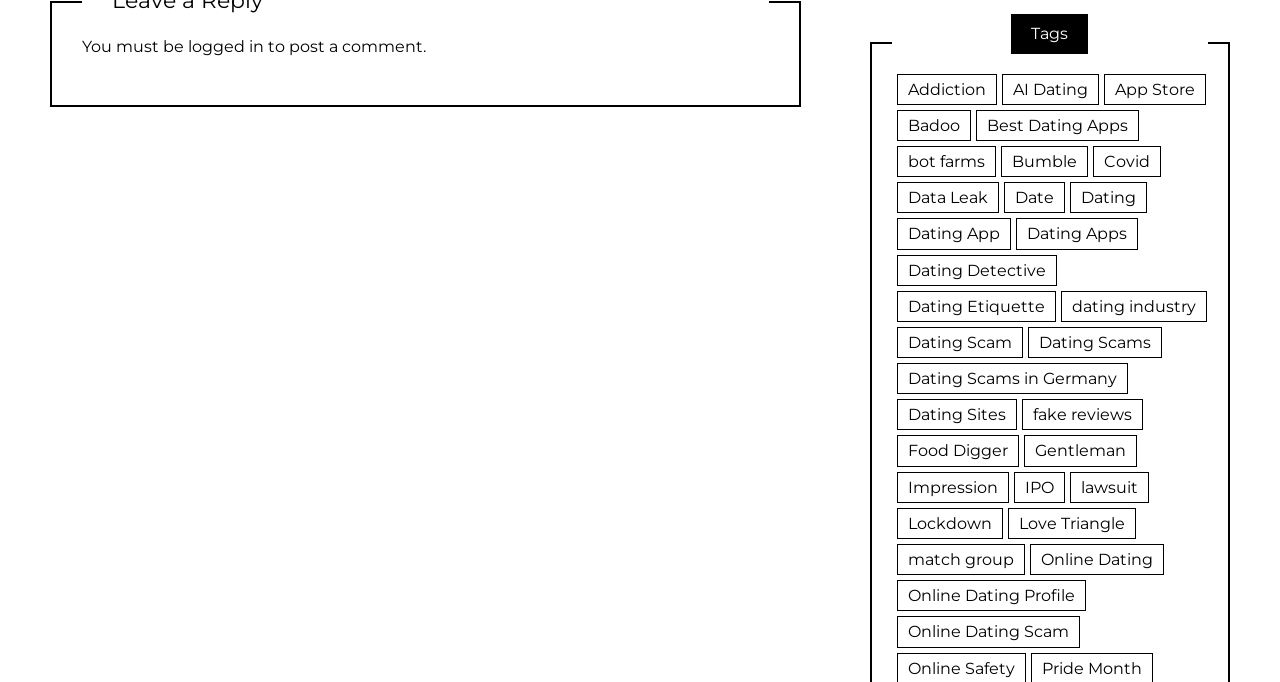What is the position of the 'Tags' heading?
Please interpret the details in the image and answer the question thoroughly.

The 'Tags' heading has a bounding box coordinate of [0.697, 0.02, 0.944, 0.079], which indicates that it is located at the top-right section of the webpage.